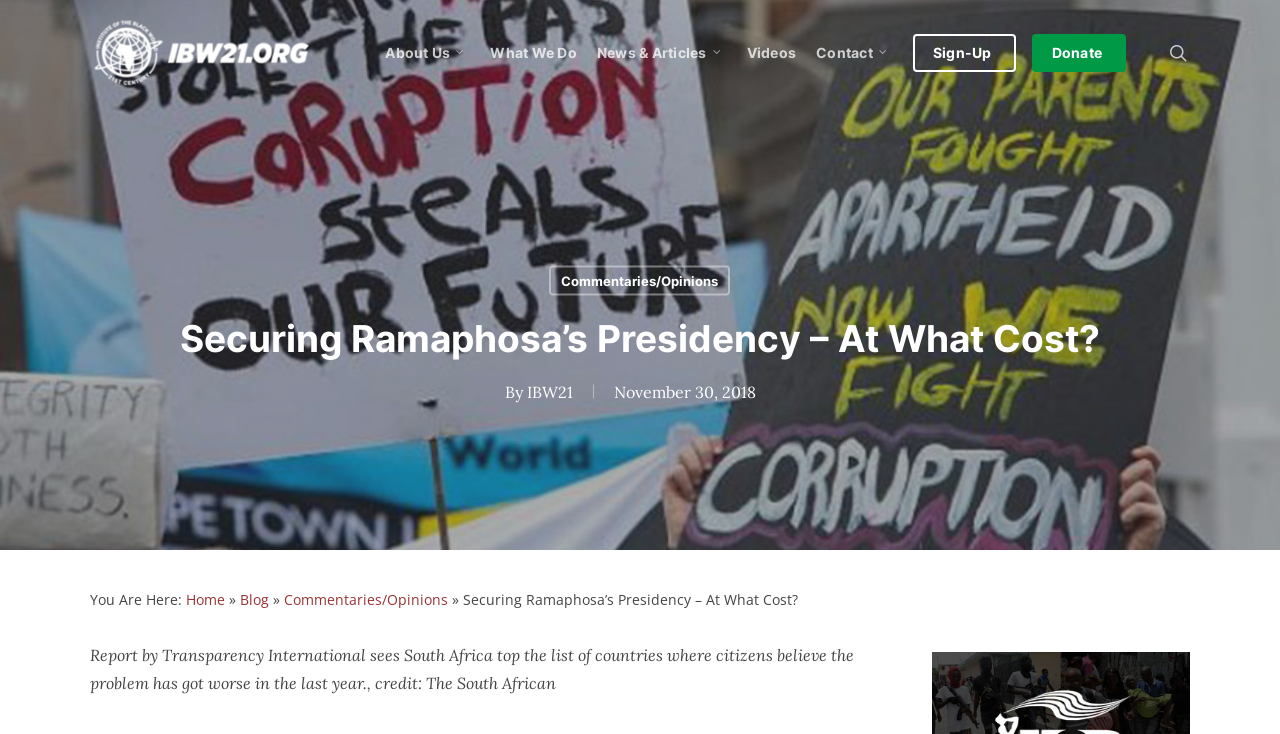Identify the main heading of the webpage and provide its text content.

Securing Ramaphosa’s Presidency – At What Cost?